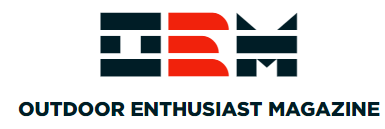What type of font is used for the magazine's name?
Please provide a detailed answer to the question.

Underneath the logo, the magazine's name is presented in a modern, sans-serif font, emphasizing its focus on outdoor activities and adventure.